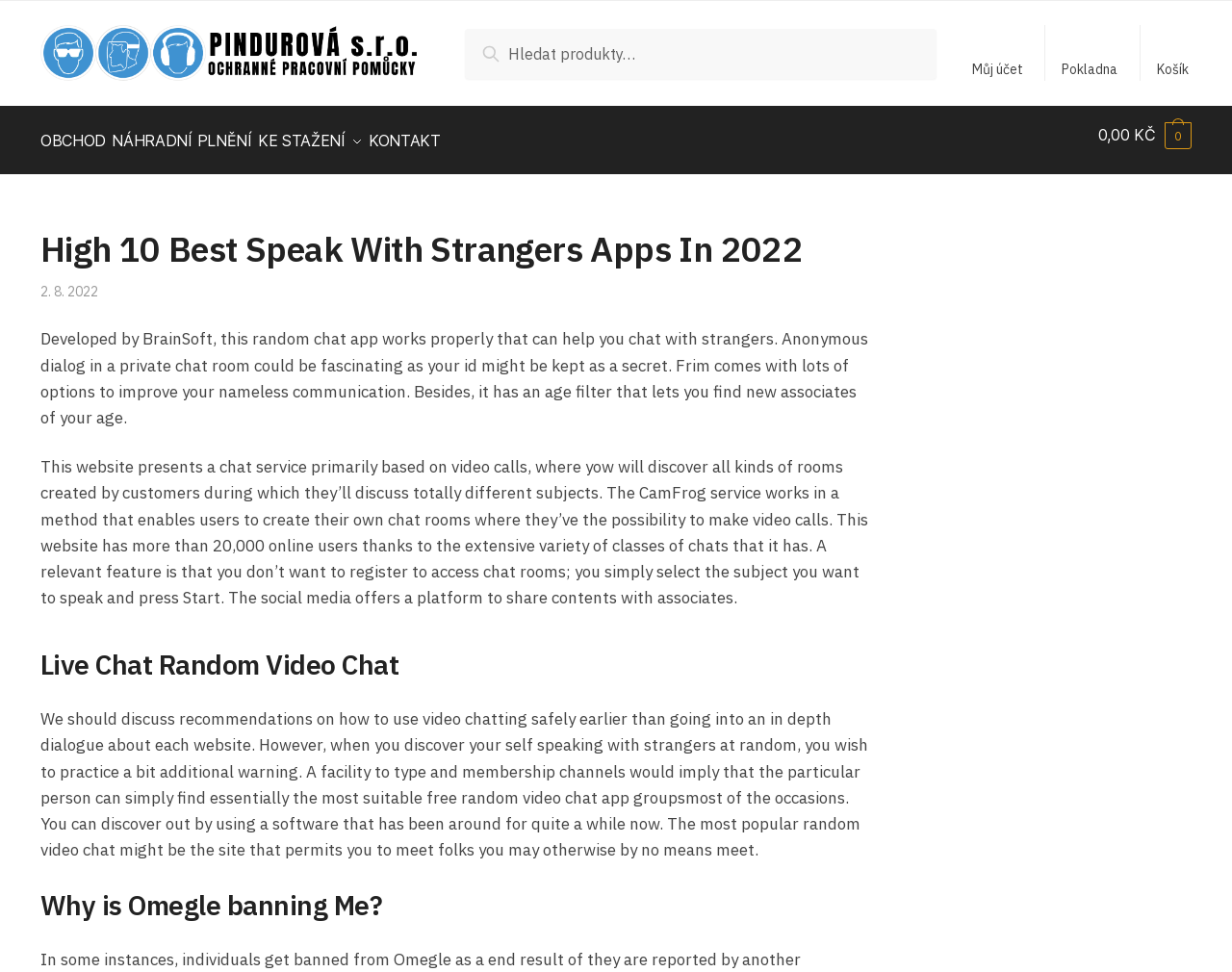Please indicate the bounding box coordinates of the element's region to be clicked to achieve the instruction: "go to Můj účet". Provide the coordinates as four float numbers between 0 and 1, i.e., [left, top, right, bottom].

[0.779, 0.026, 0.84, 0.083]